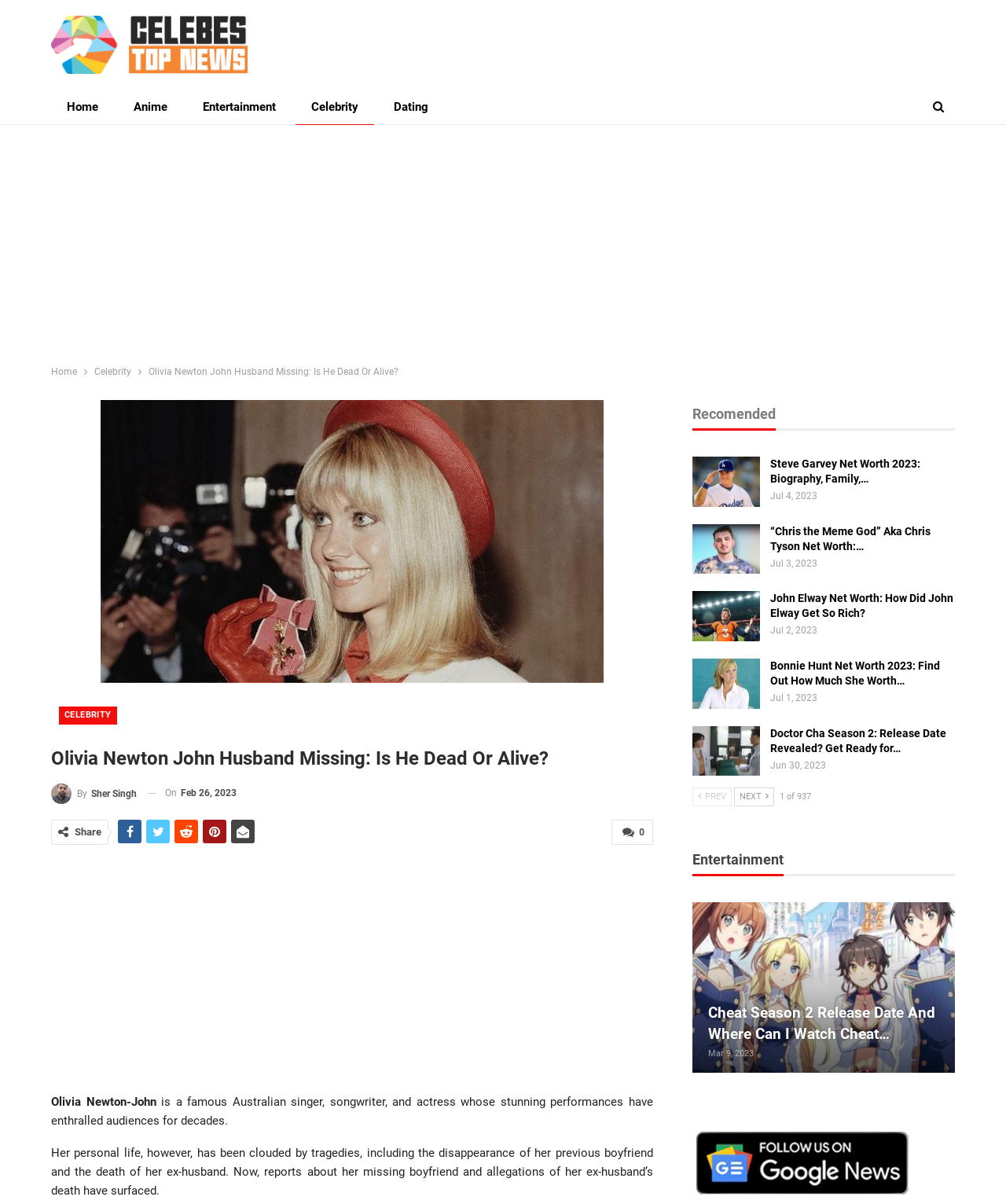Highlight the bounding box coordinates of the region I should click on to meet the following instruction: "Go to the previous page".

[0.688, 0.654, 0.727, 0.67]